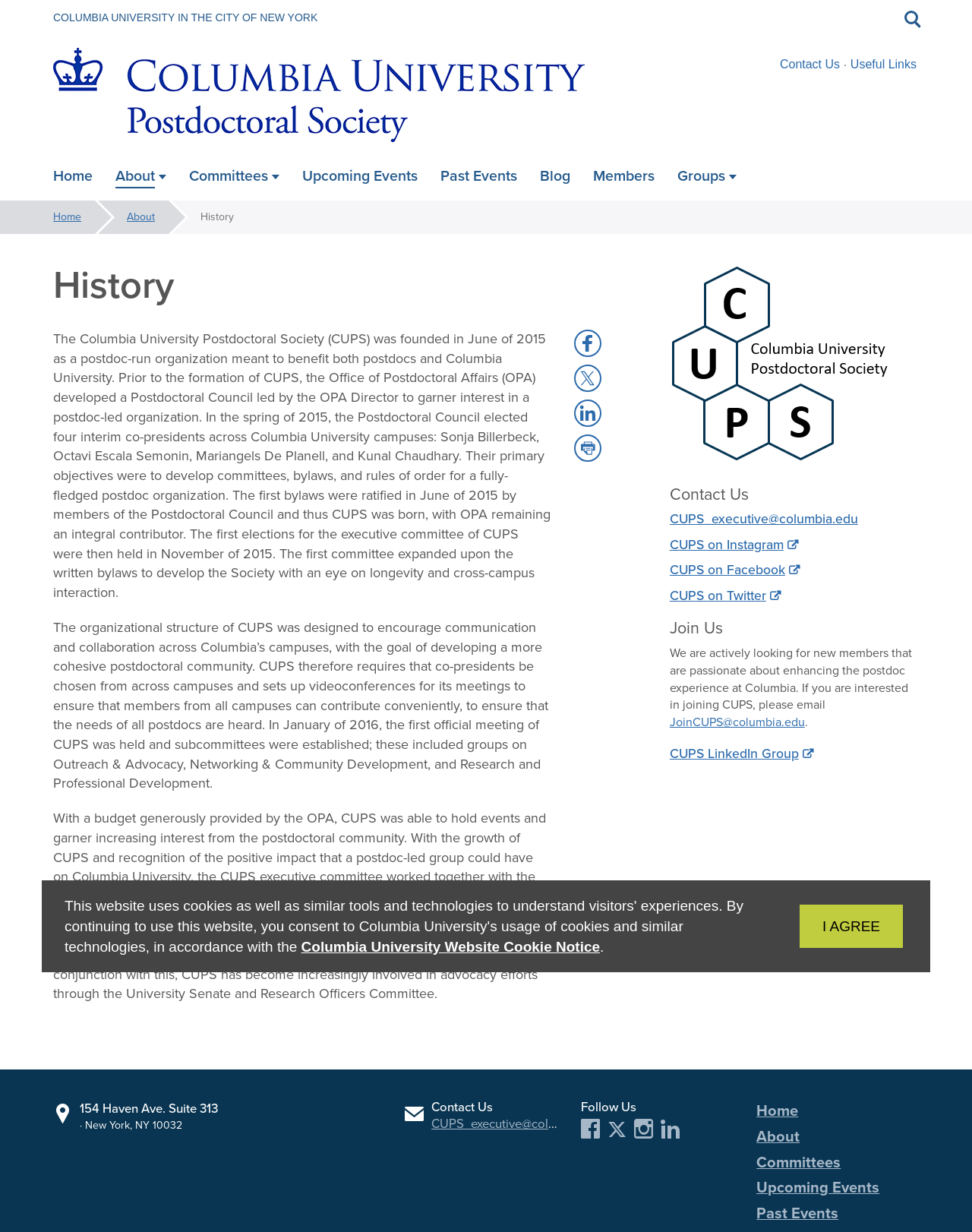Please find the bounding box coordinates of the clickable region needed to complete the following instruction: "Share to Facebook". The bounding box coordinates must consist of four float numbers between 0 and 1, i.e., [left, top, right, bottom].

[0.591, 0.268, 0.619, 0.29]